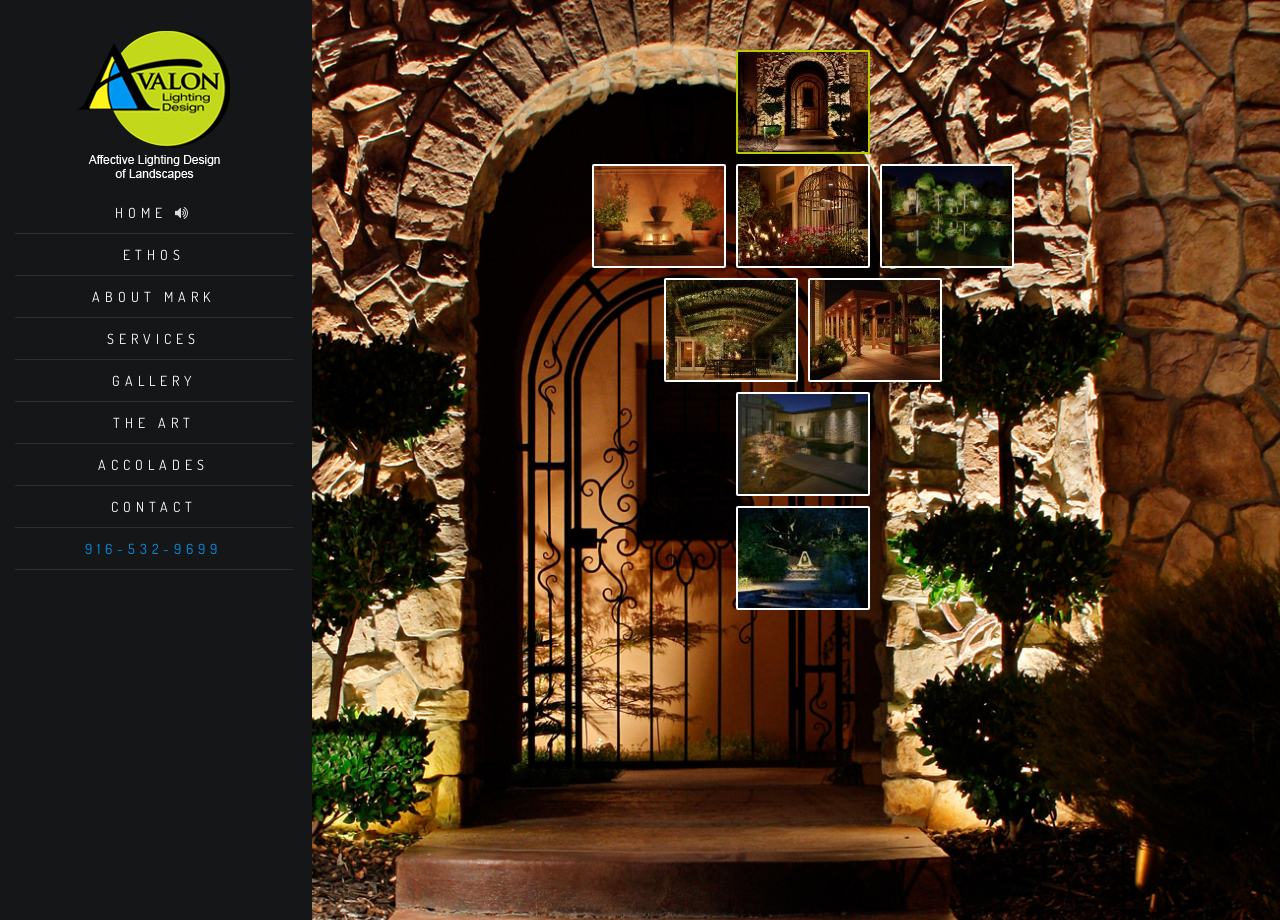Locate the bounding box coordinates of the element I should click to achieve the following instruction: "Call 916-532-9699".

[0.067, 0.577, 0.174, 0.615]